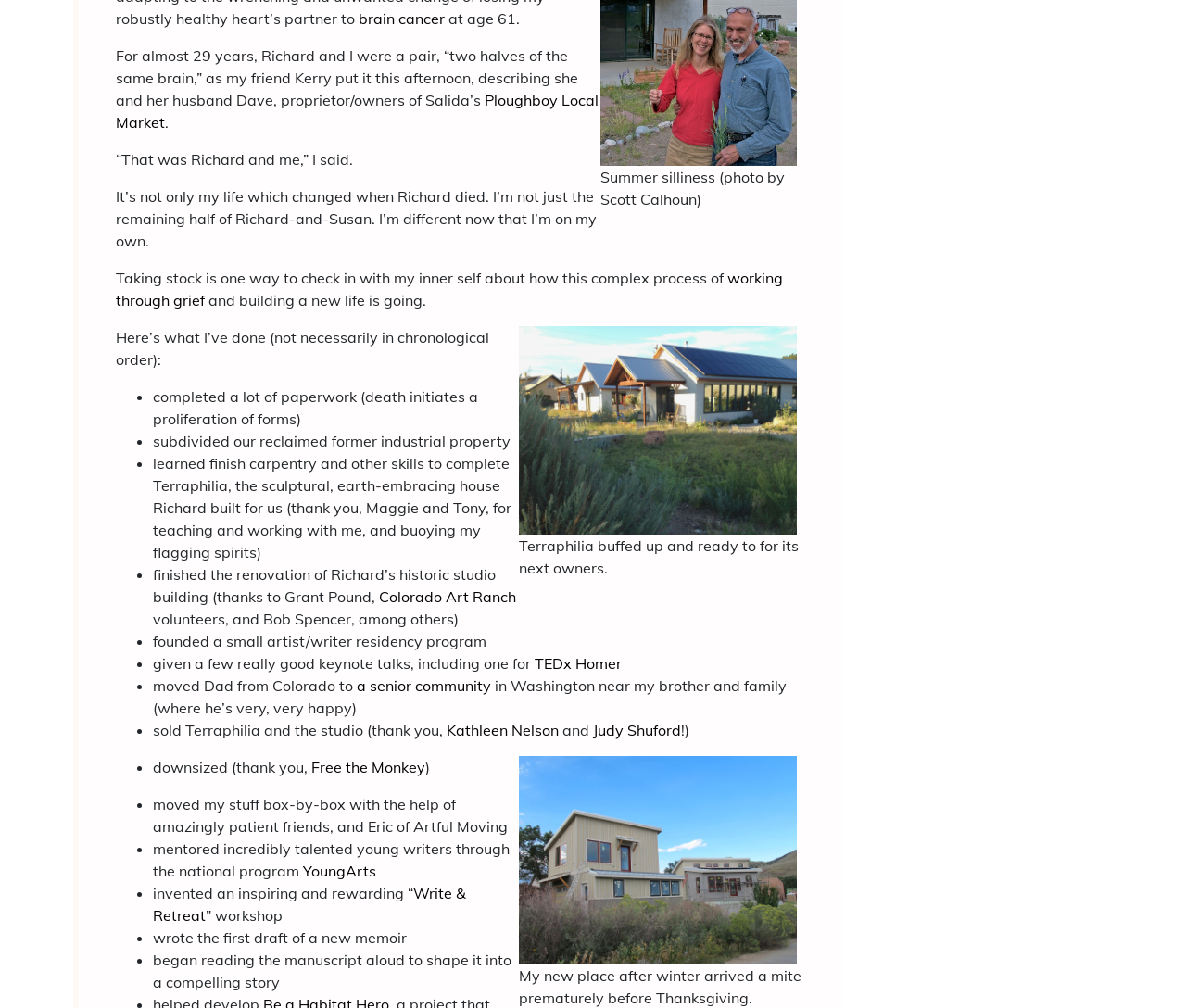Please locate the bounding box coordinates of the element that should be clicked to complete the given instruction: "Print the page".

None